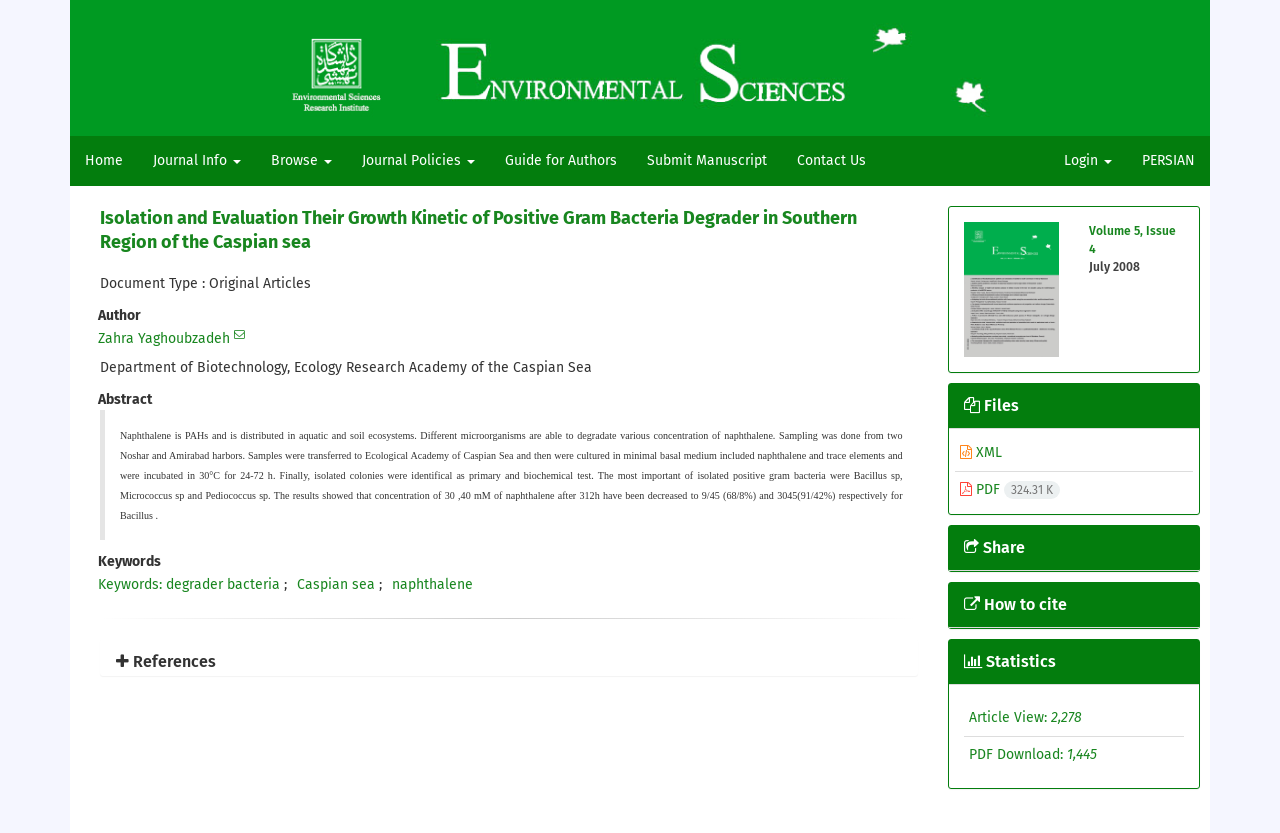How many times has this article been viewed?
Give a single word or phrase as your answer by examining the image.

2,278